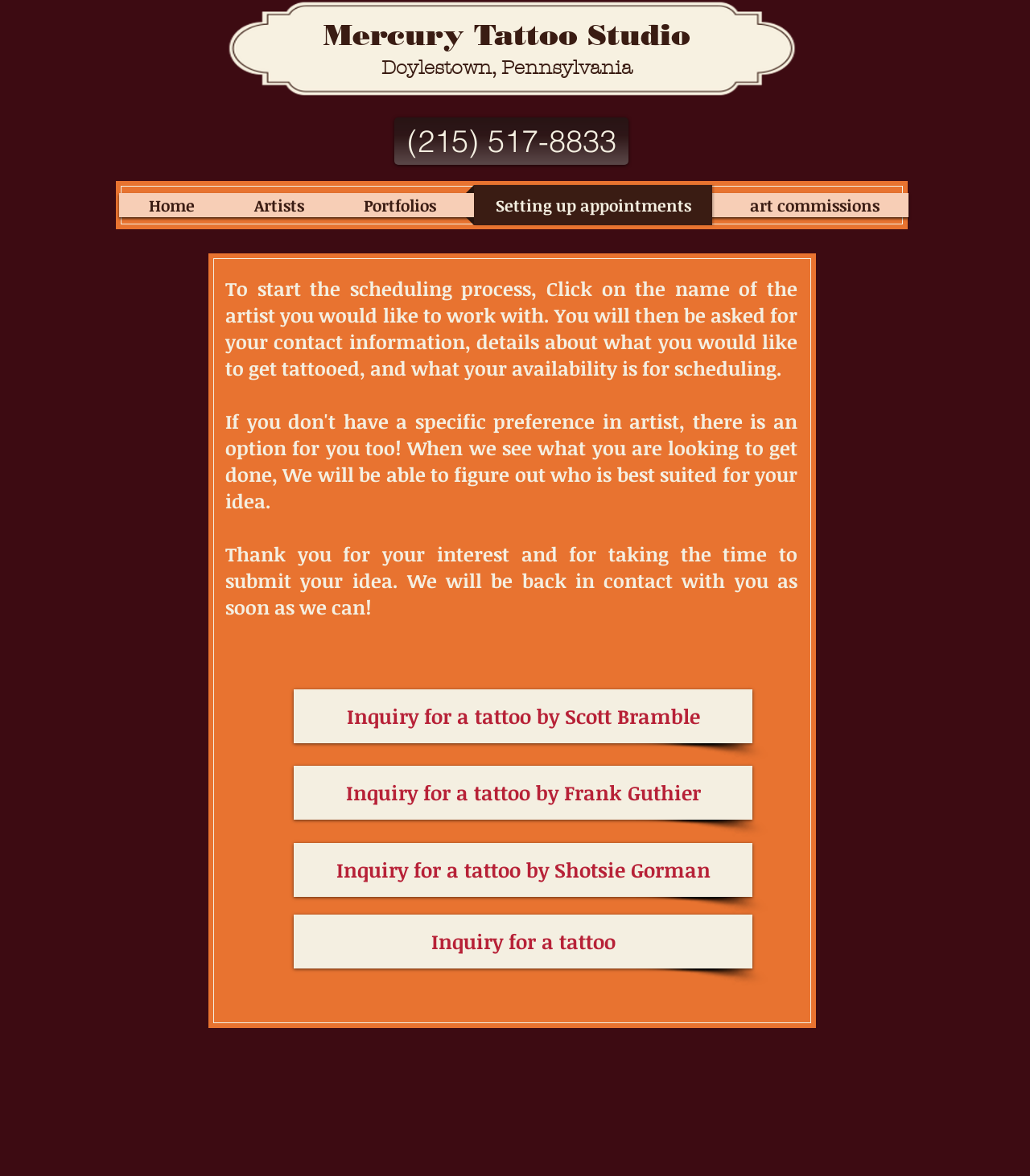Respond to the question below with a single word or phrase:
What is the navigation menu item that is currently selected?

Setting up appointments